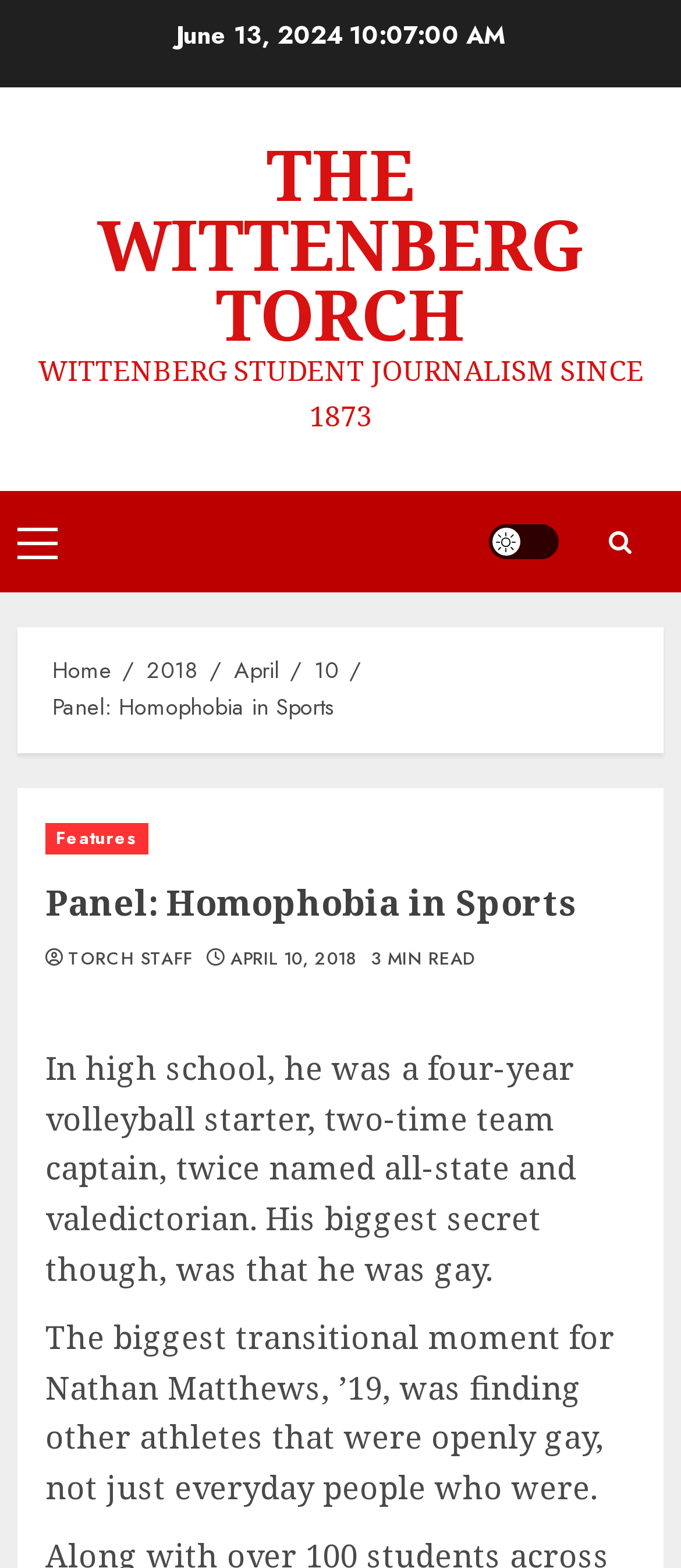Provide the bounding box coordinates of the area you need to click to execute the following instruction: "Go to the home page".

[0.077, 0.417, 0.164, 0.439]